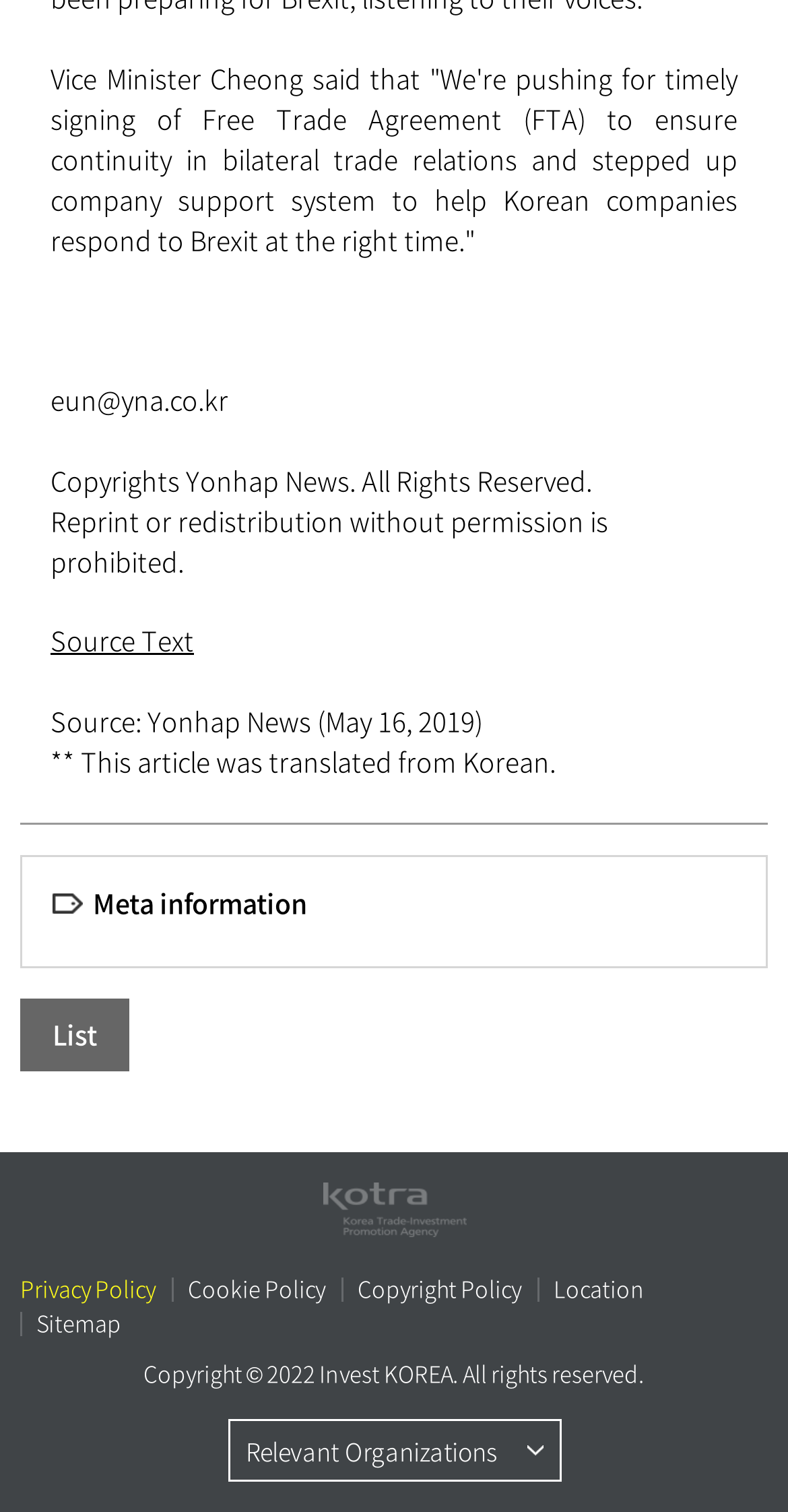Locate the bounding box coordinates of the element you need to click to accomplish the task described by this instruction: "Go to list".

[0.026, 0.66, 0.164, 0.708]